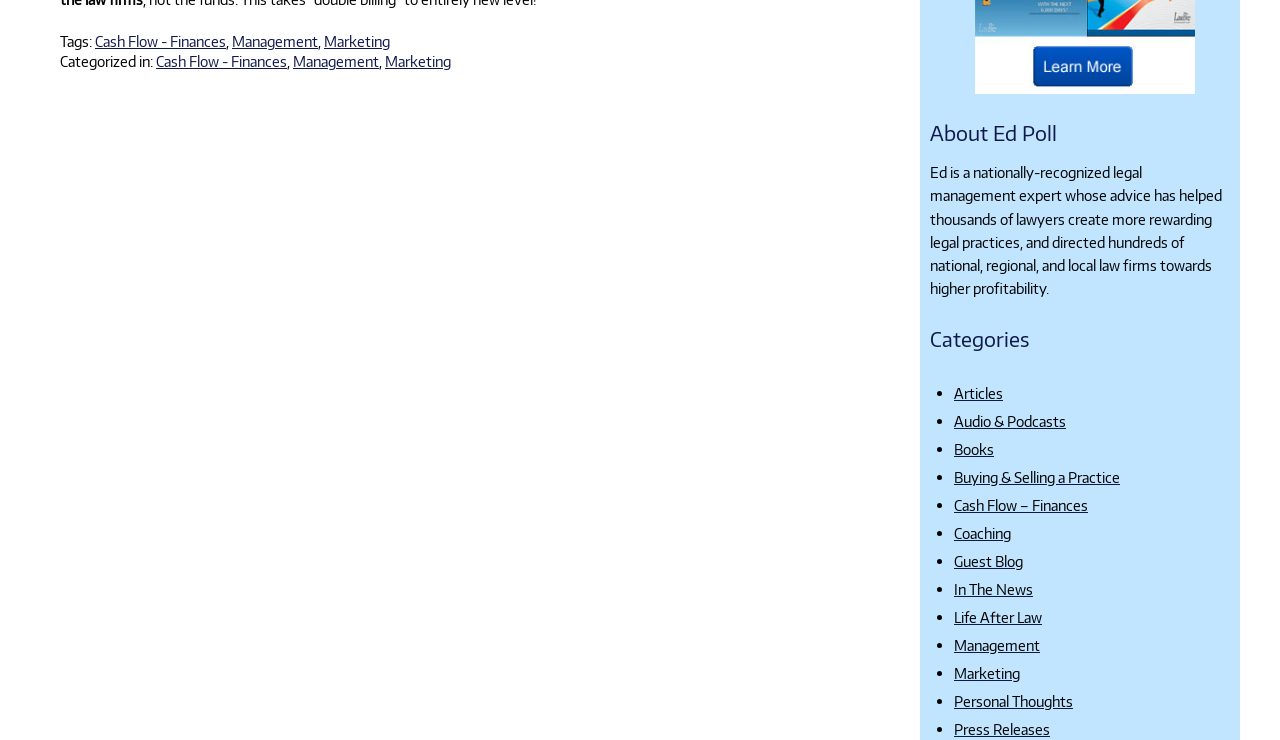Find the bounding box coordinates for the element described here: "Personal Thoughts".

[0.745, 0.935, 0.838, 0.96]